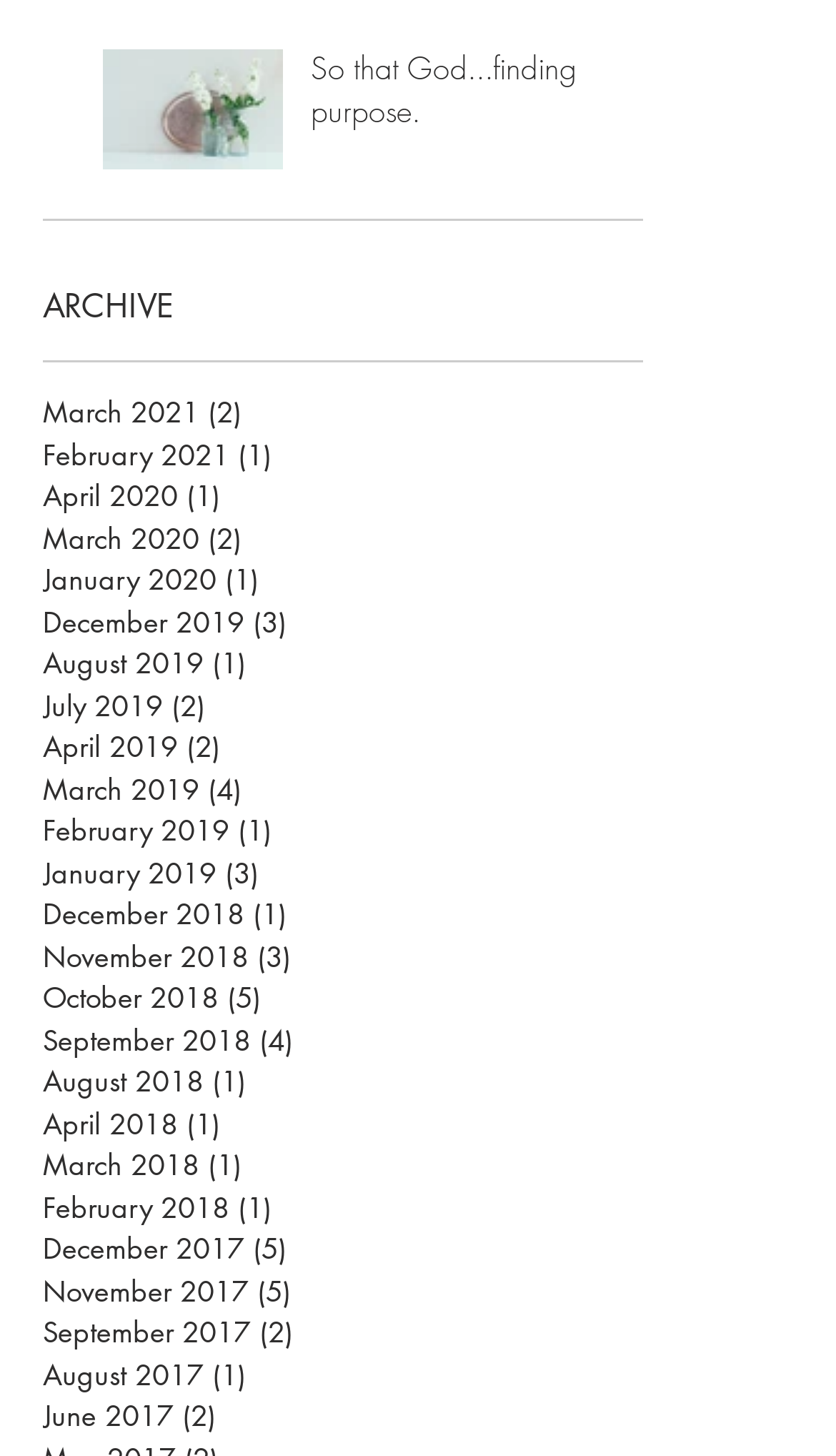Use a single word or phrase to respond to the question:
What is the earliest month with posts in the archive?

December 2017